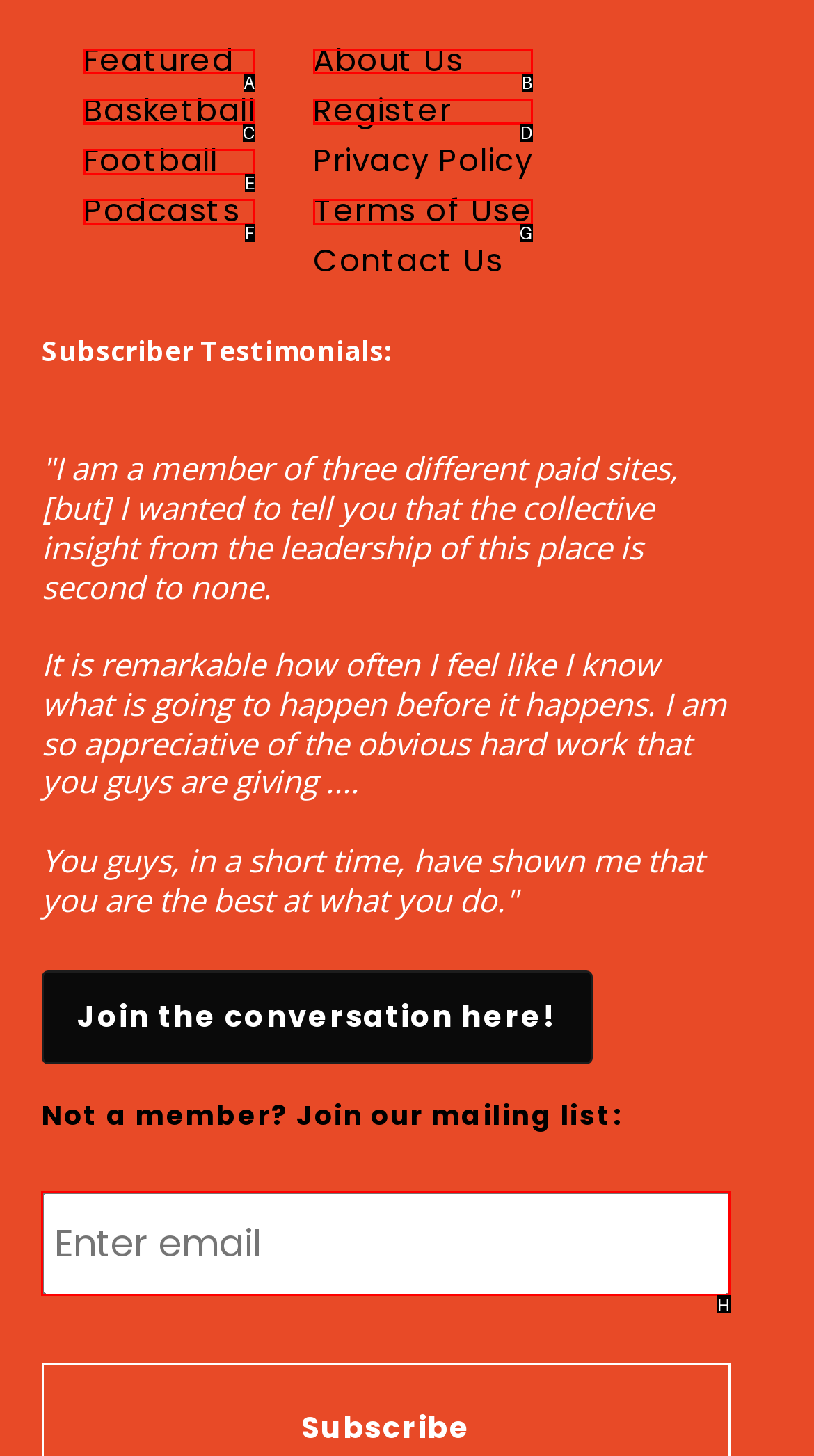Identify the HTML element to select in order to accomplish the following task: Enter your email address
Reply with the letter of the chosen option from the given choices directly.

H